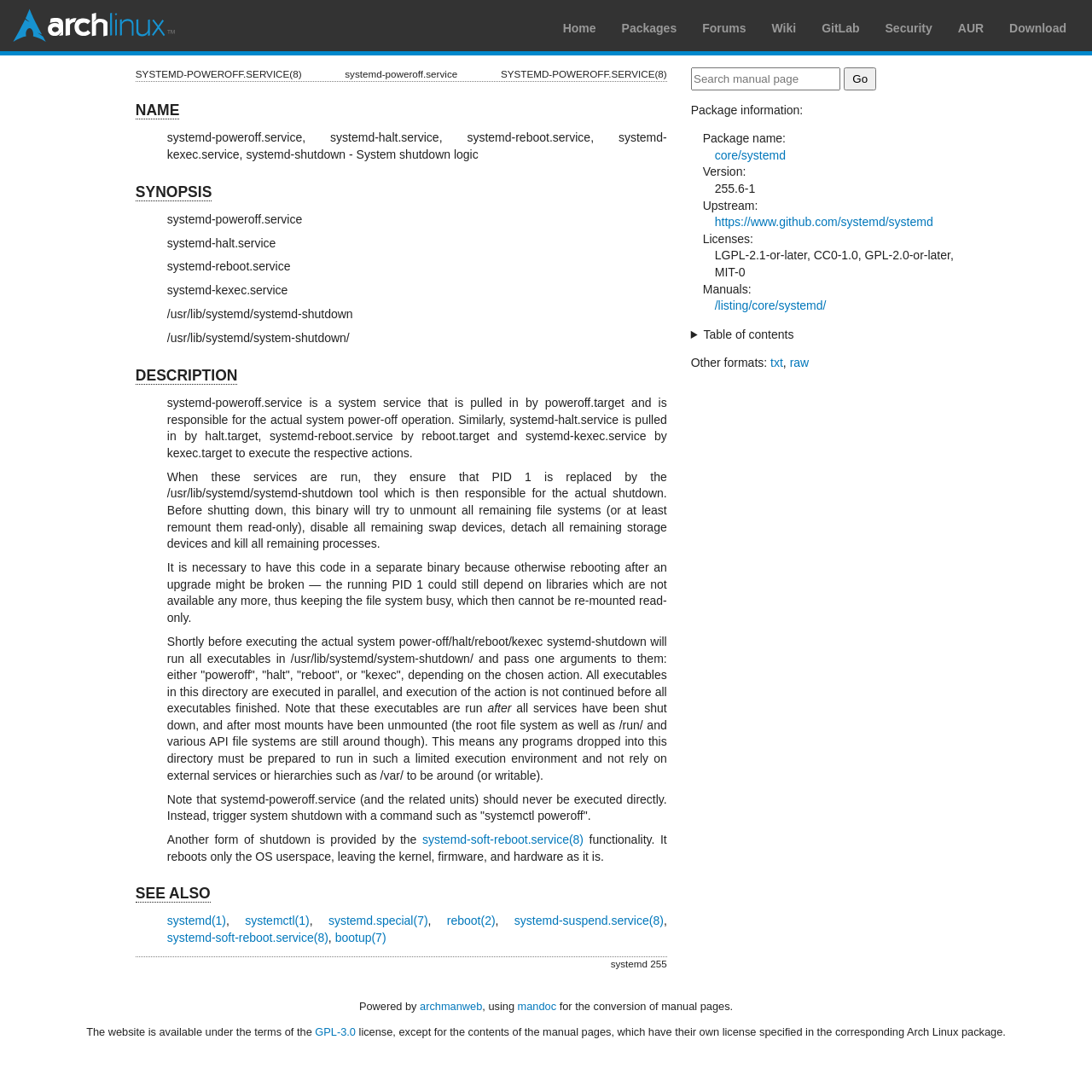Please examine the image and provide a detailed answer to the question: What is the license of the package?

The licenses of the package can be found in the 'Package information' section, which are LGPL-2.1-or-later, CC0-1.0, GPL-2.0-or-later, and MIT-0.